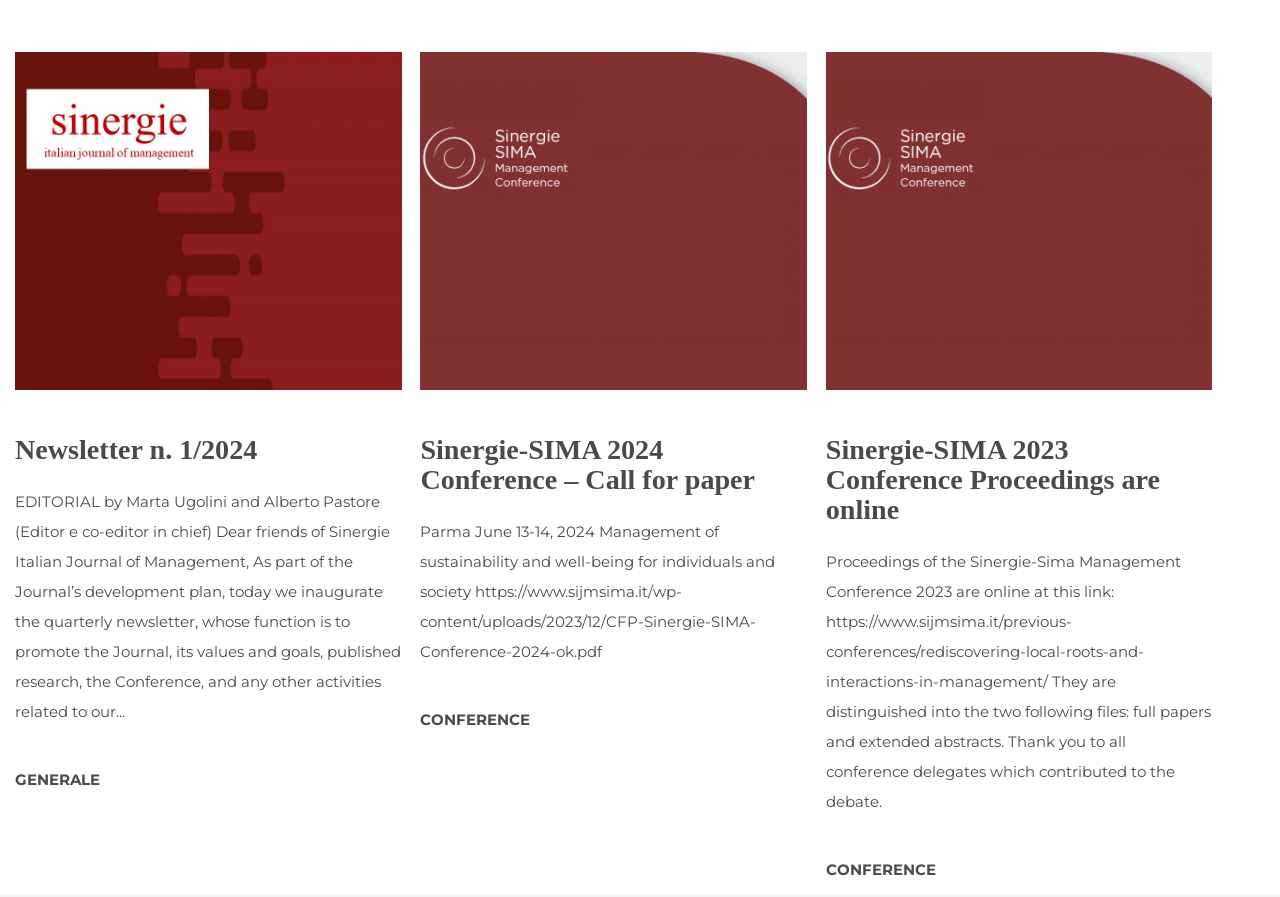What is the title of the first newsletter?
Look at the image and respond with a one-word or short phrase answer.

Newsletter n. 1/2024